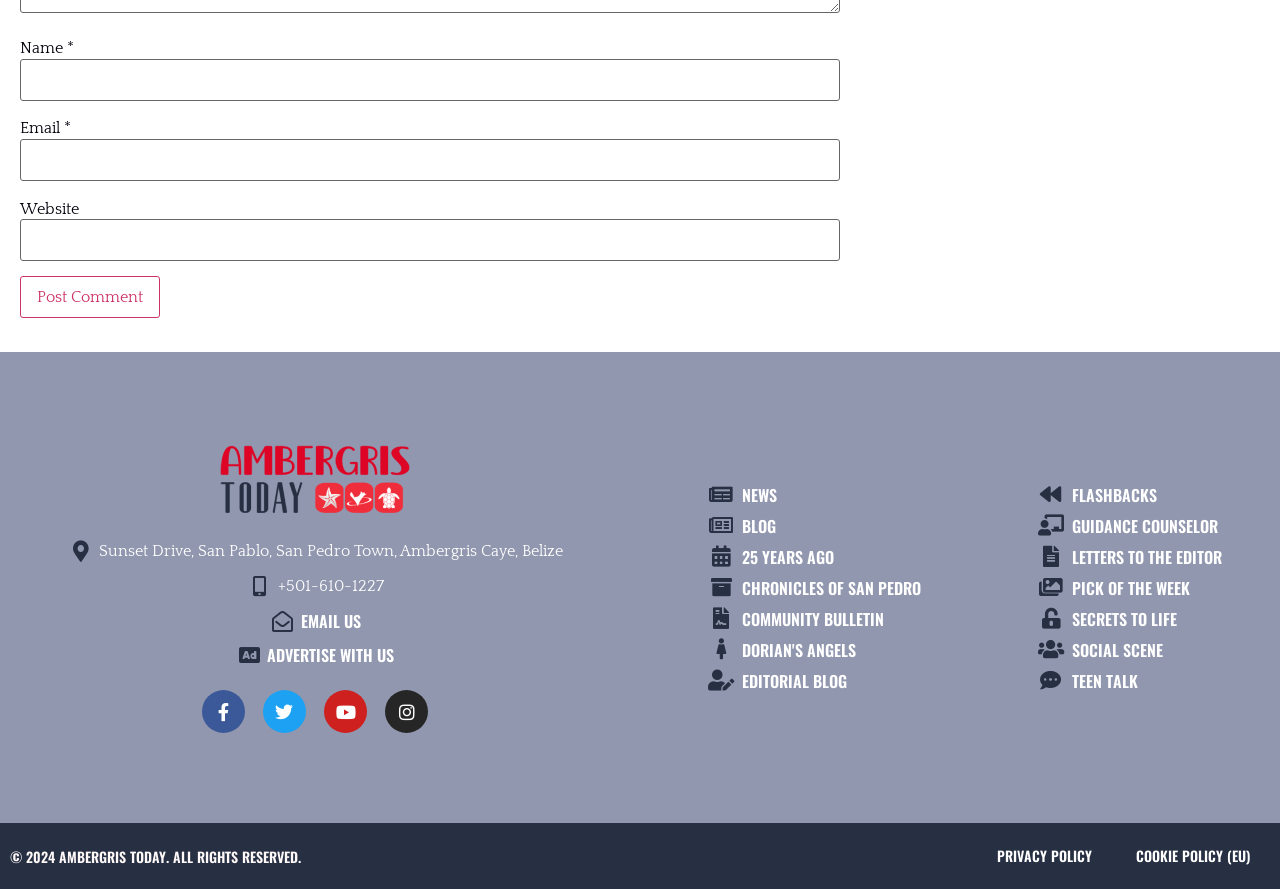Please identify the bounding box coordinates of the clickable element to fulfill the following instruction: "Enter your name". The coordinates should be four float numbers between 0 and 1, i.e., [left, top, right, bottom].

[0.016, 0.066, 0.656, 0.113]